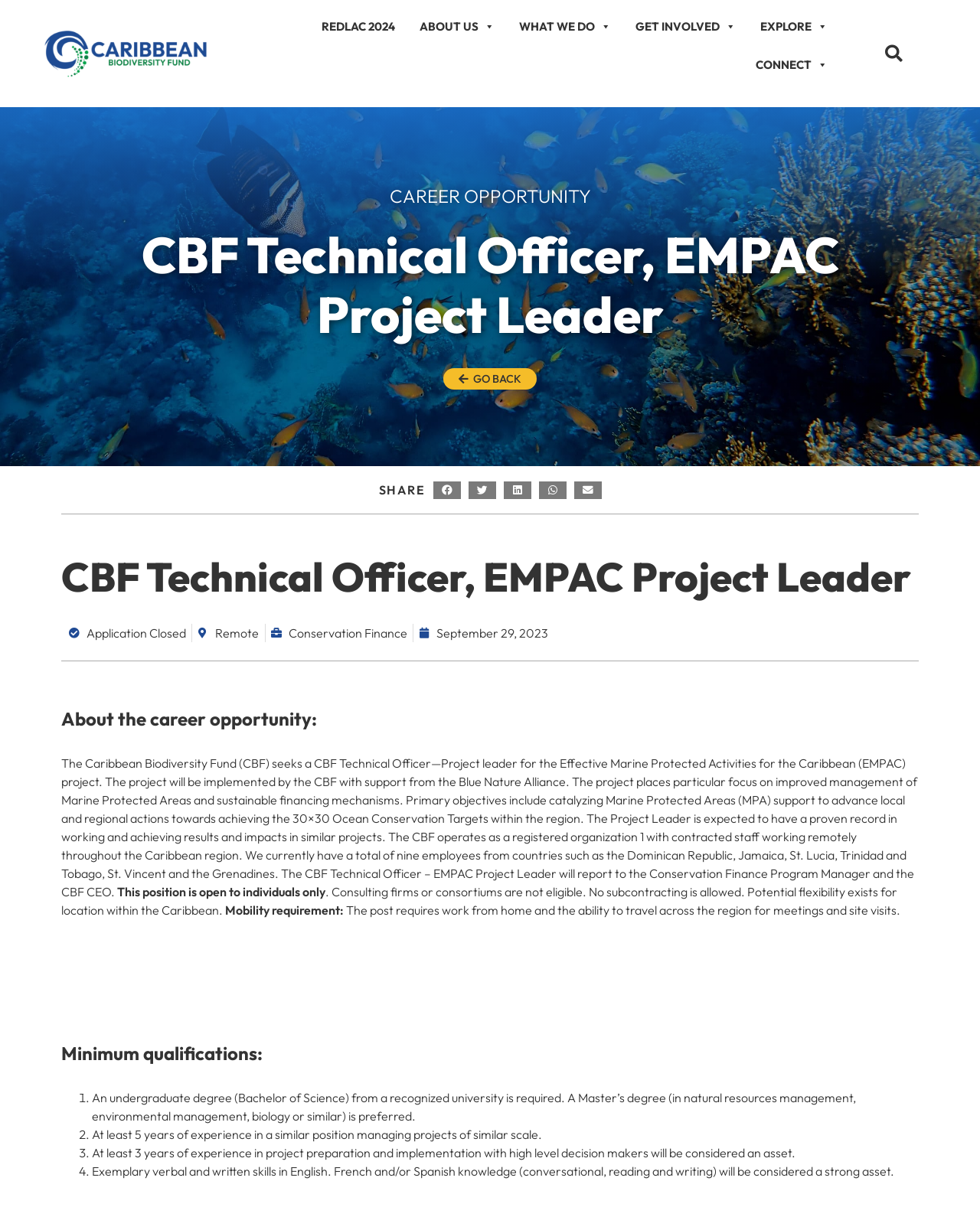Determine the bounding box coordinates for the area that needs to be clicked to fulfill this task: "Go back to previous page". The coordinates must be given as four float numbers between 0 and 1, i.e., [left, top, right, bottom].

[0.452, 0.303, 0.548, 0.32]